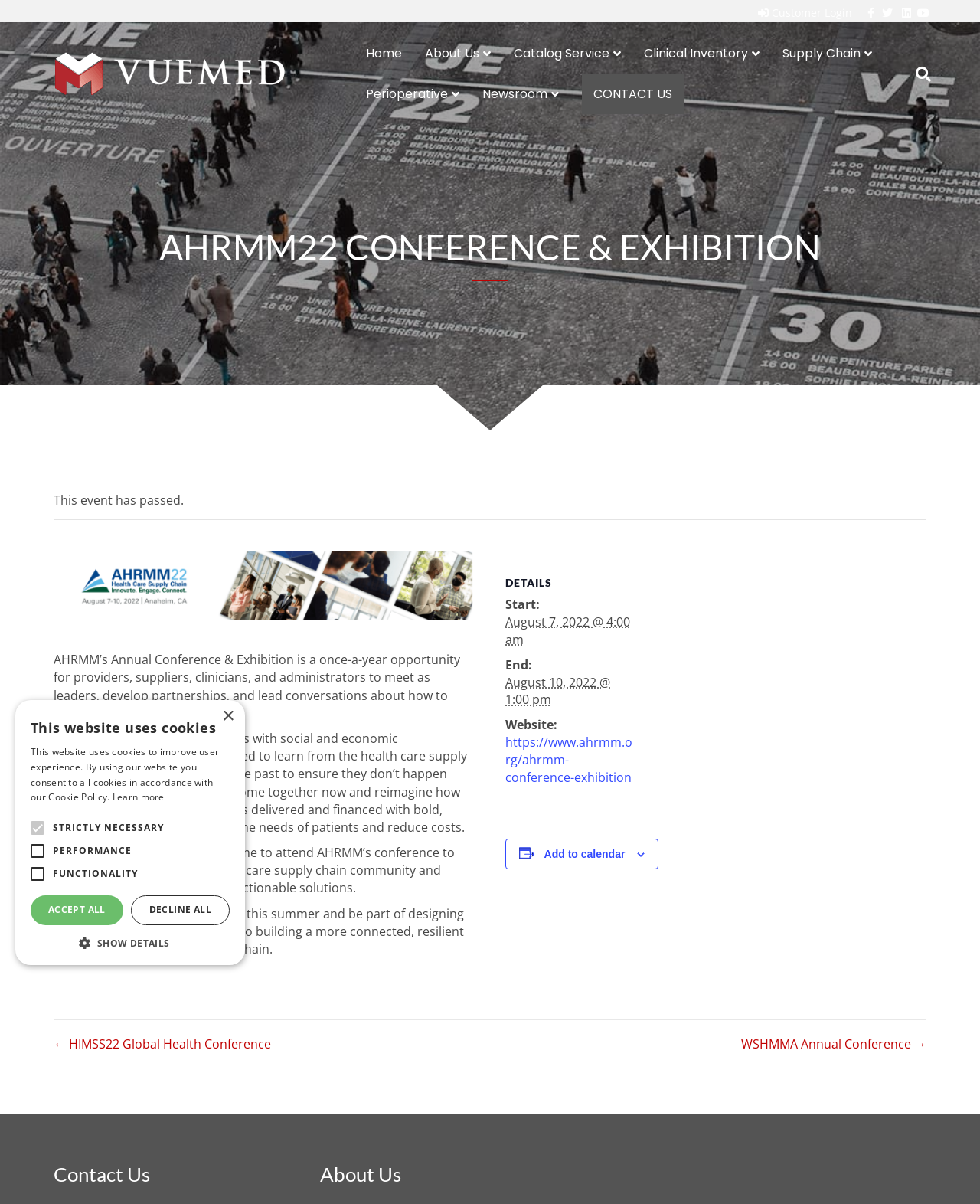Please identify the coordinates of the bounding box for the clickable region that will accomplish this instruction: "Click the Customer Login link".

[0.766, 0.003, 0.877, 0.018]